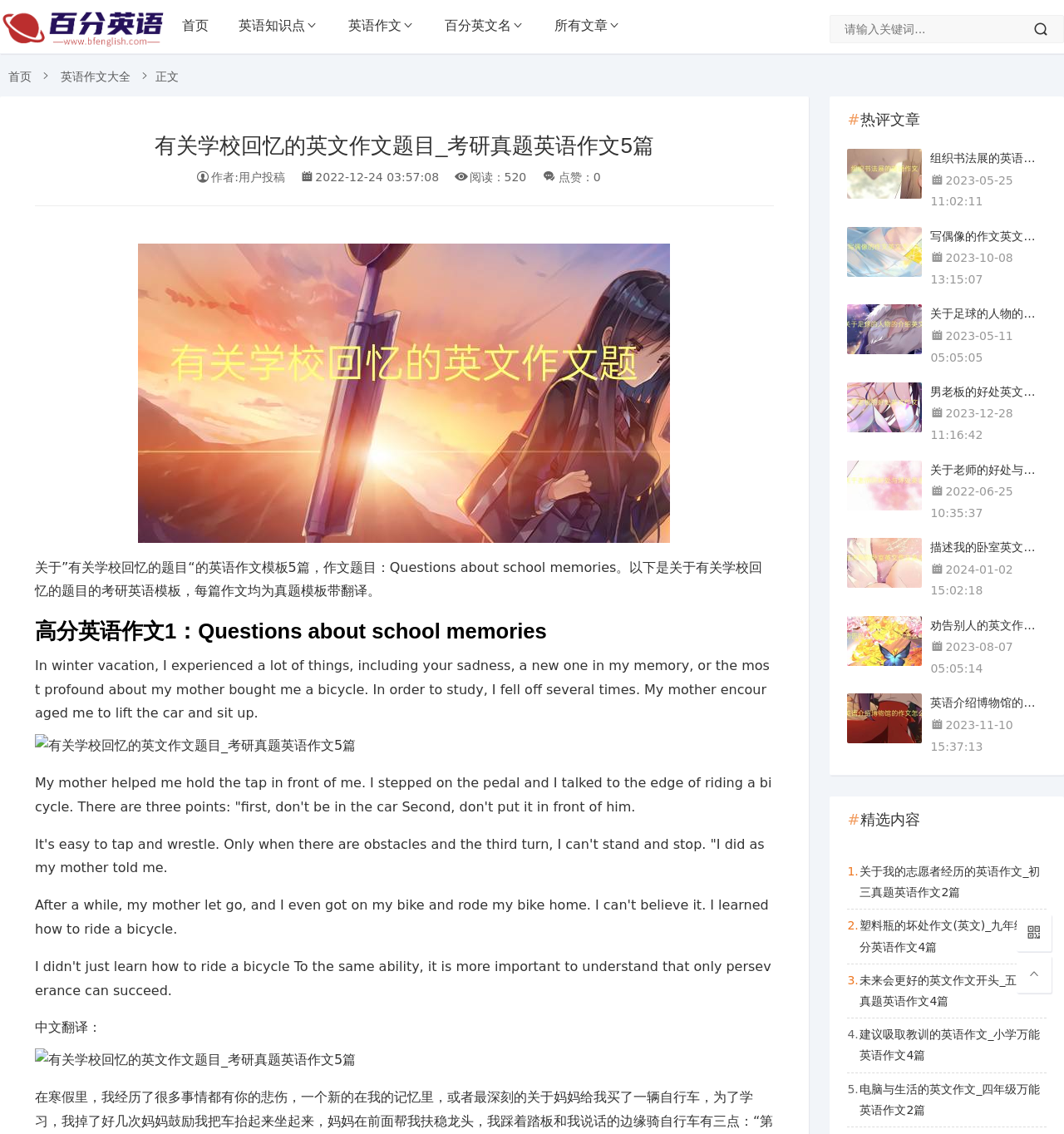Please find the bounding box coordinates of the element that must be clicked to perform the given instruction: "go to homepage". The coordinates should be four float numbers from 0 to 1, i.e., [left, top, right, bottom].

[0.157, 0.0, 0.21, 0.044]